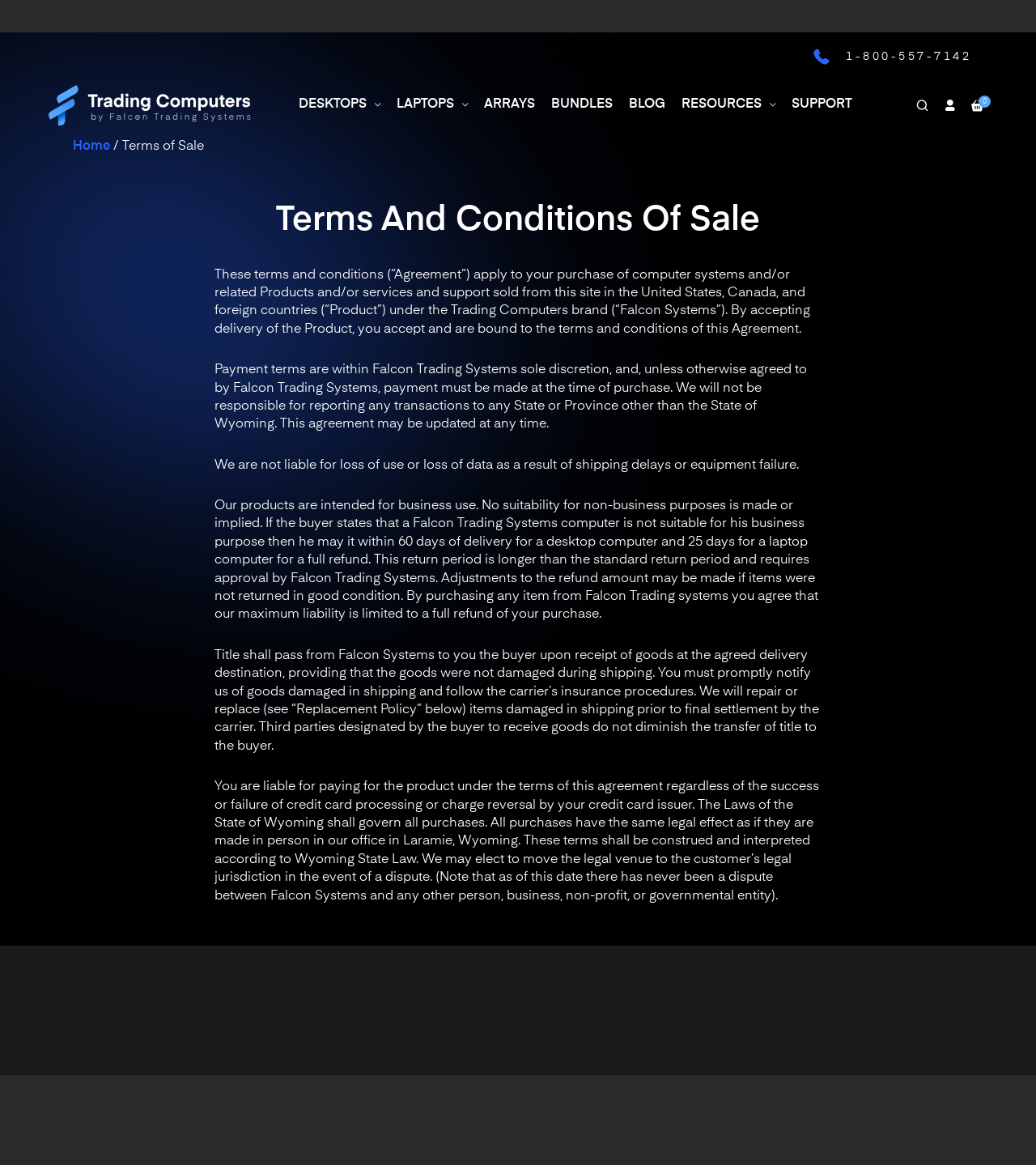Given the description of the UI element: "Resources", predict the bounding box coordinates in the form of [left, top, right, bottom], with each value being a float between 0 and 1.

[0.658, 0.076, 0.748, 0.104]